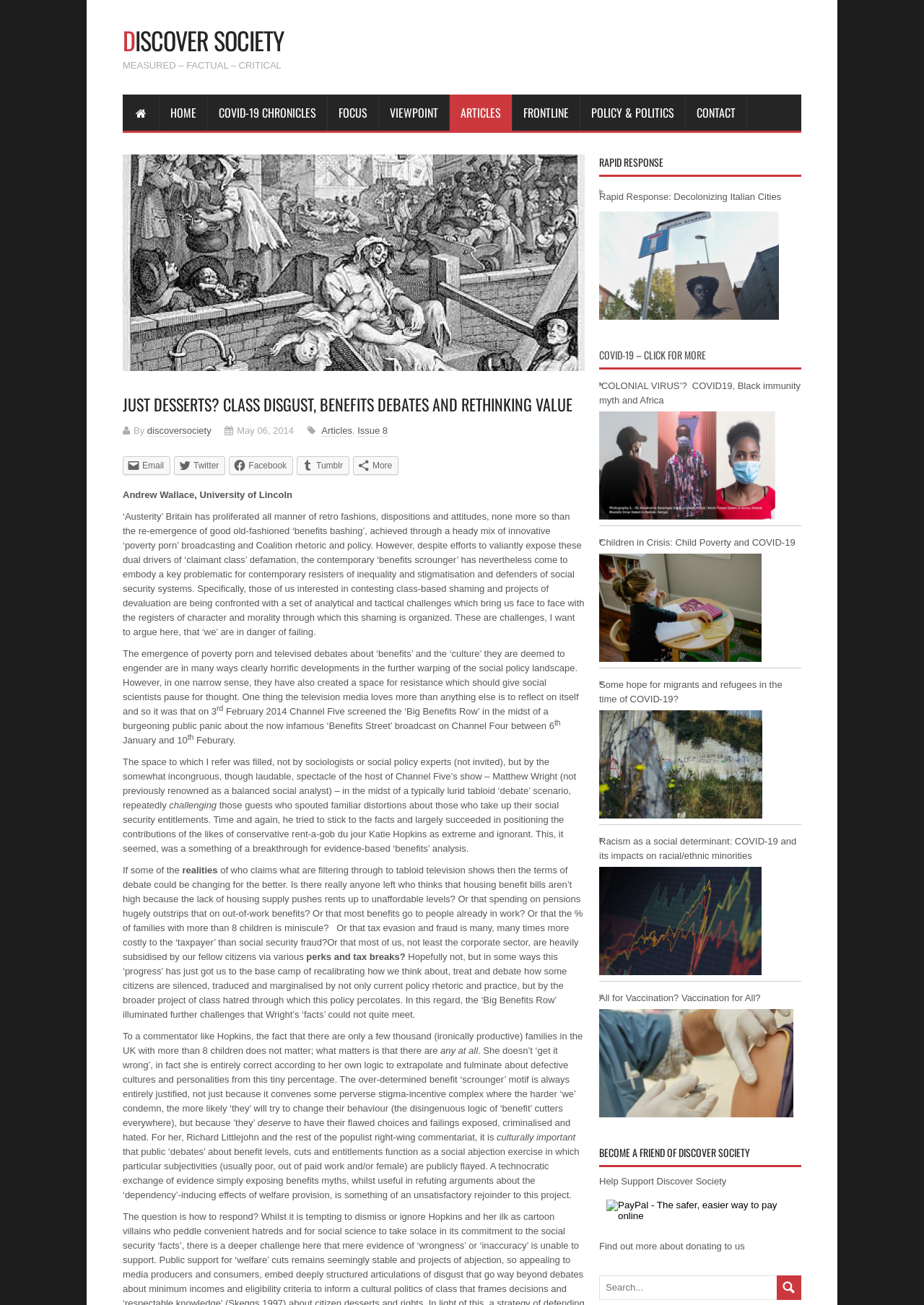Given the element description "Policy & Politics", identify the bounding box of the corresponding UI element.

[0.628, 0.072, 0.742, 0.1]